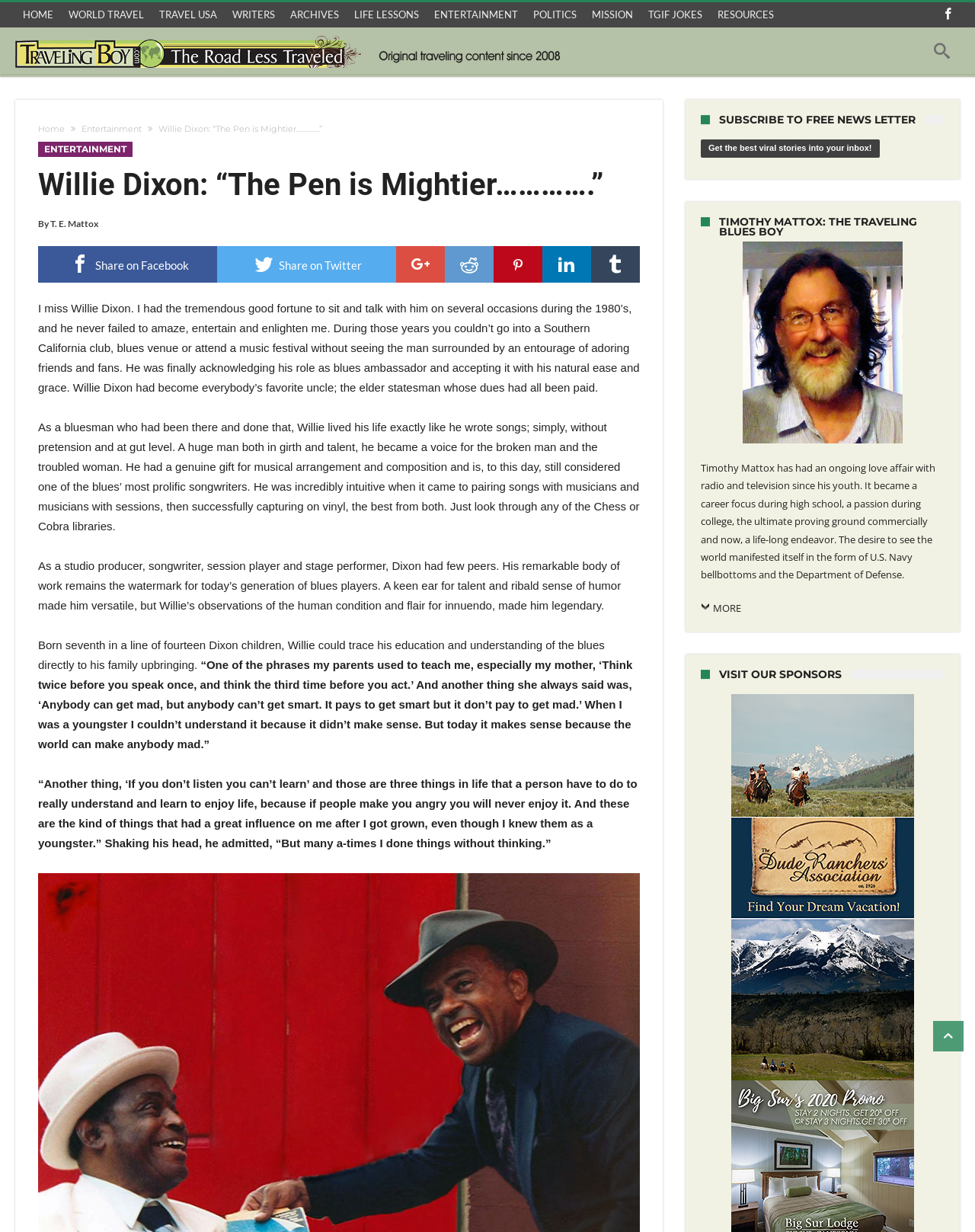Give a complete and precise description of the webpage's appearance.

The webpage is about Willie Dixon, a blues musician, and features an article about his life and legacy. At the top of the page, there is a navigation menu with links to various sections, including "HOME", "WORLD TRAVEL", "TRAVEL USA", "WRITERS", and others. Below the navigation menu, there is a heading that reads "Traveling Boy" with a link to the same title.

The main content of the page is an article about Willie Dixon, which is divided into several paragraphs. The article discusses Dixon's life, his music, and his legacy as a blues musician. There are also quotes from Dixon himself, sharing his wisdom and life experiences.

To the right of the article, there are several social media links, allowing users to share the article on various platforms. Below the article, there is a section with a heading "SUBSCRIBE TO FREE NEWS LETTER" and a link to subscribe. Next to it, there is a section with a heading "TIMOTHY MATTOX: THE TRAVELING BLUES BOY" featuring an image of Timothy Mattox and a brief bio.

Further down the page, there is a section with a heading "VISIT OUR SPONSORS" featuring links to two sponsors, "Dude Ranch" and "Big Sur Lodge", each with an accompanying image. At the very bottom of the page, there is a "Go Top" button that allows users to scroll back to the top of the page.